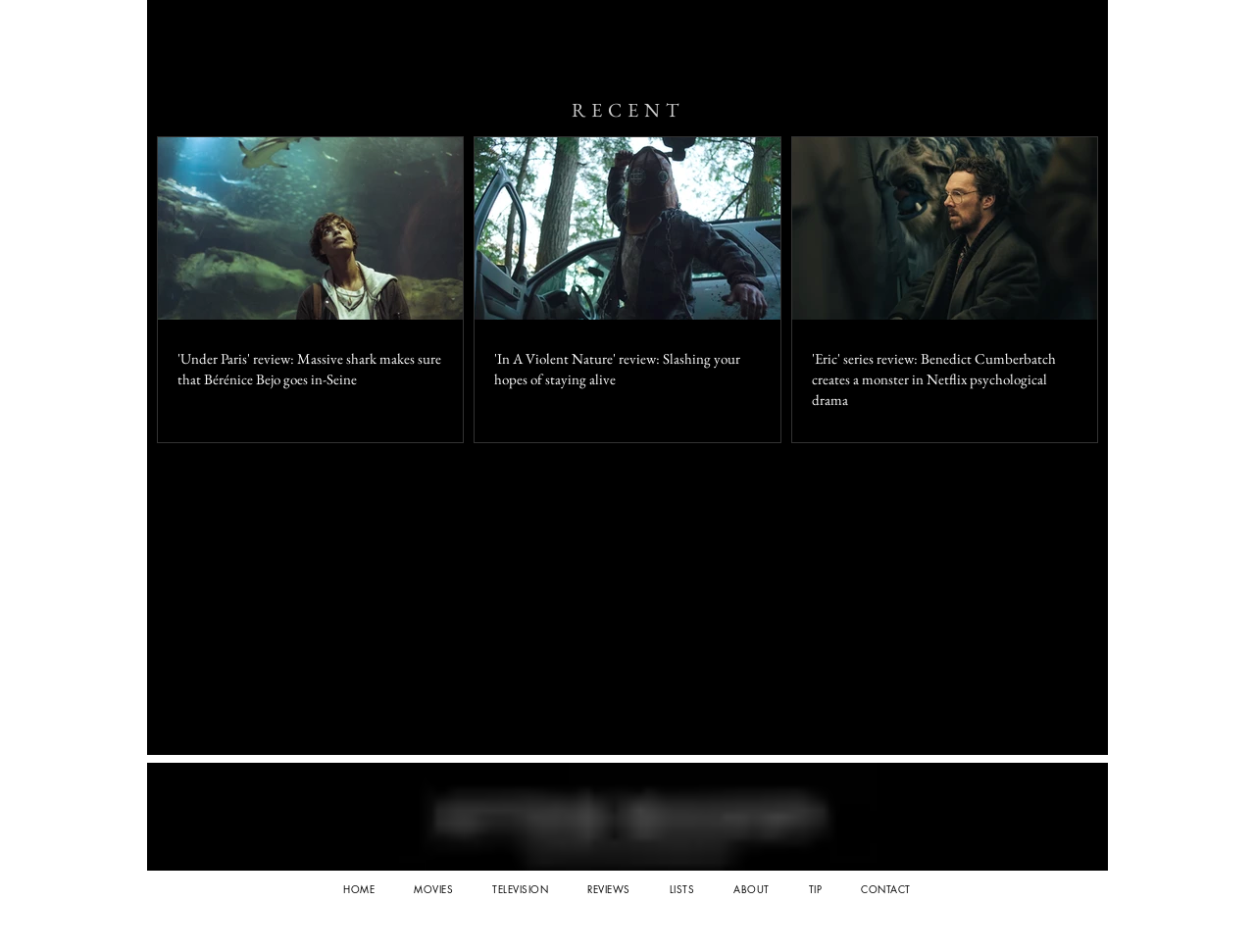Please predict the bounding box coordinates (top-left x, top-left y, bottom-right x, bottom-right y) for the UI element in the screenshot that fits the description: aria-label="after misery on twitter"

[0.523, 0.953, 0.553, 0.993]